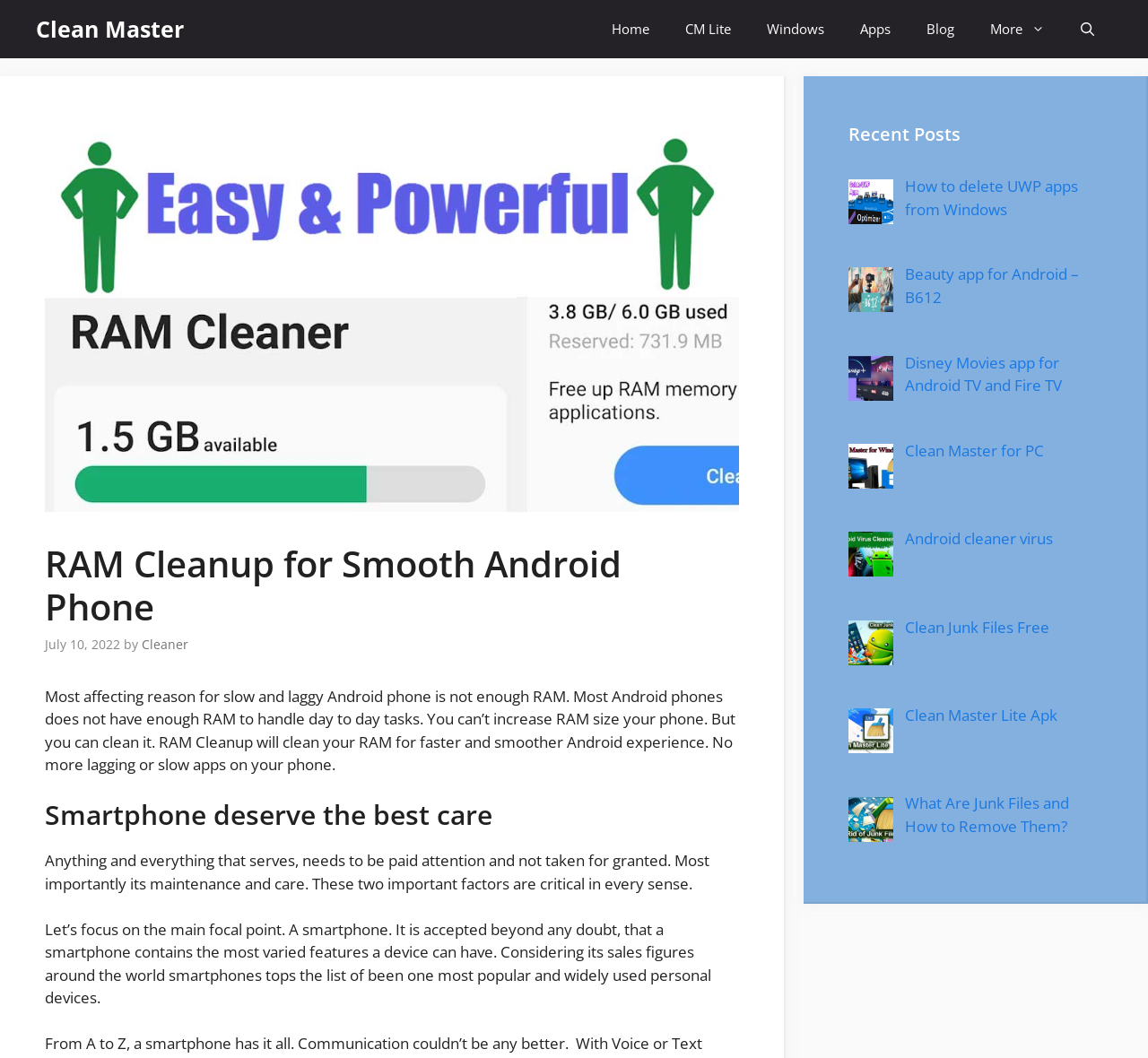What is the importance of maintenance and care for smartphones?
Please respond to the question with a detailed and well-explained answer.

The webpage emphasizes the importance of maintenance and care for smartphones, stating that anything that serves needs to be paid attention to and not taken for granted. This implies that regular maintenance and care are critical for the optimal performance of smartphones.